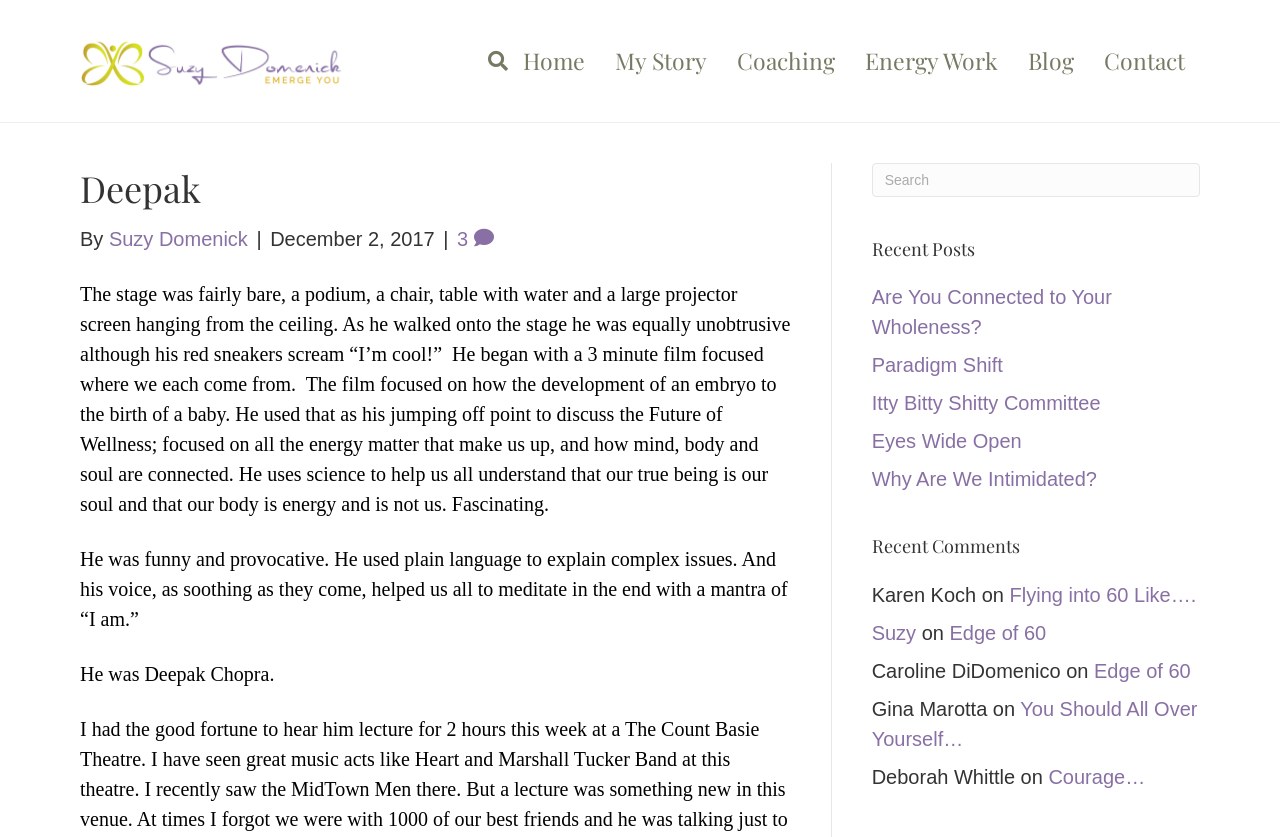Find and indicate the bounding box coordinates of the region you should select to follow the given instruction: "View the 'Recent Posts'".

[0.681, 0.283, 0.937, 0.313]